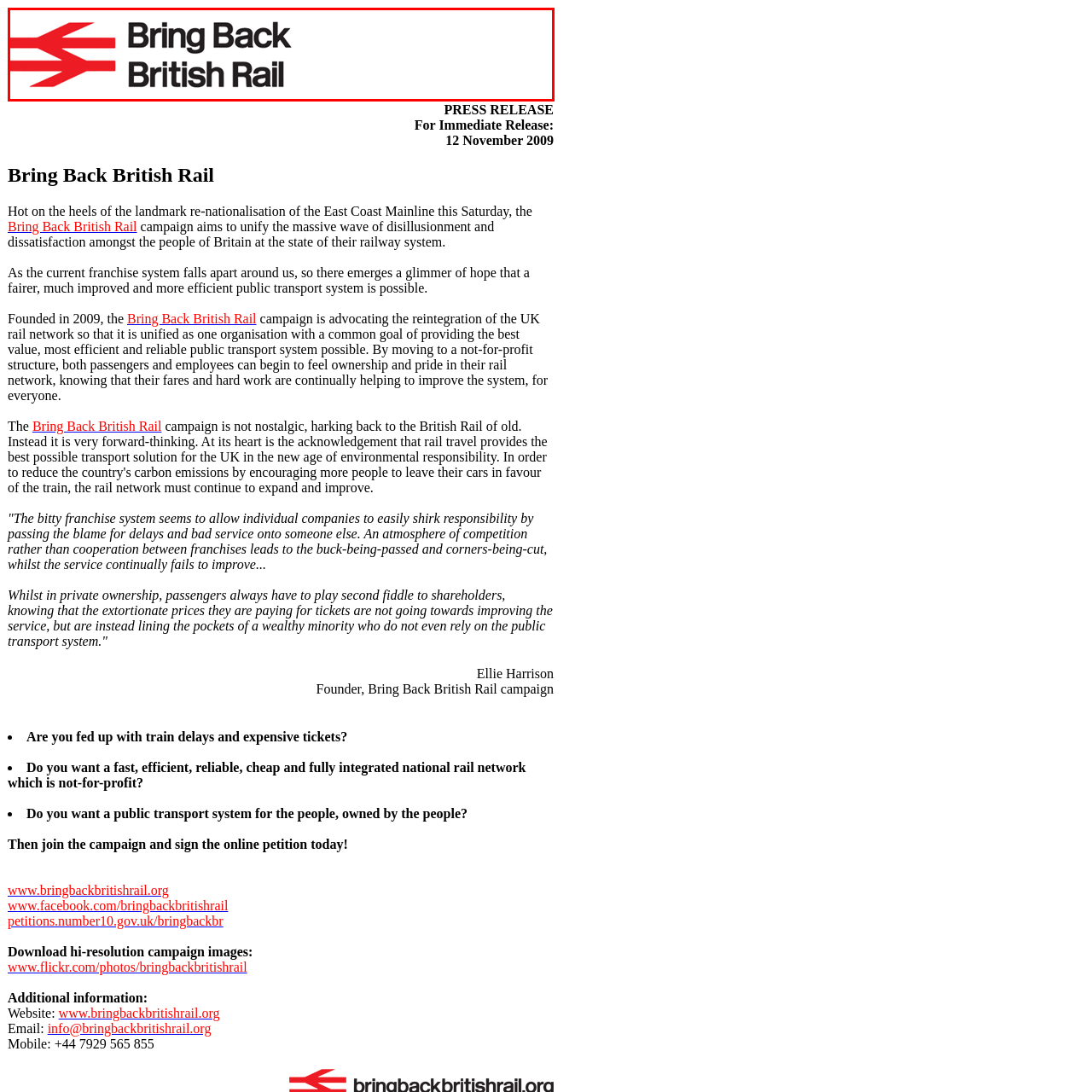Give an in-depth description of the scene depicted in the red-outlined box.

The image features the logo of the "Bring Back British Rail" campaign, prominently displaying a stylized representation of a railway symbol alongside the campaign's name in bold, black letters. The logo is a visual representation of the advocacy for re-nationalizing the rail system in the UK, calling for a unified and efficient public transport network that prioritizes passenger needs over profit motives. This campaign, founded in 2009, seeks to address public dissatisfaction with the current fragmented rail franchise system and to promote a not-for-profit structure that enhances service quality and affordability for all travelers.